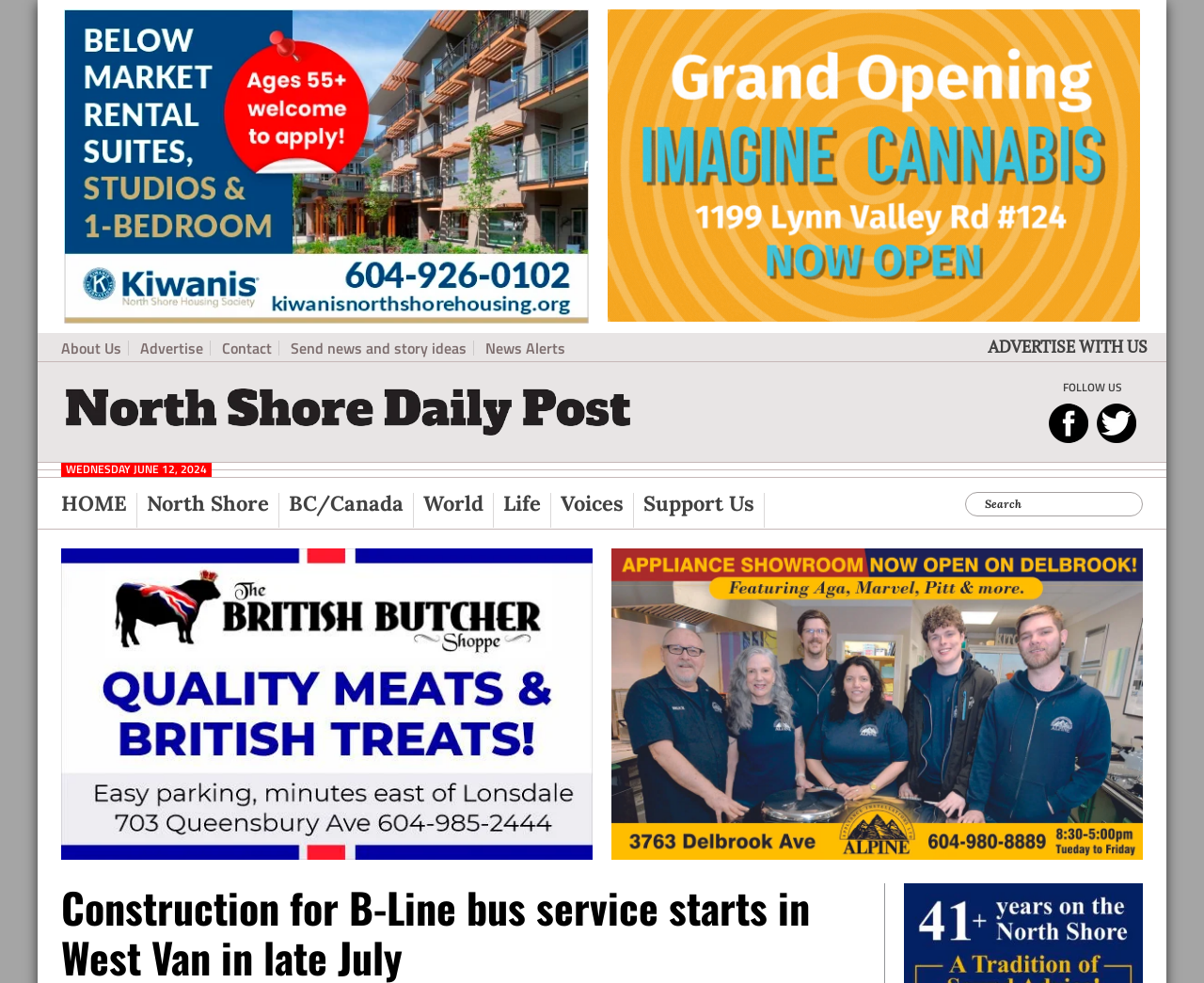Specify the bounding box coordinates of the region I need to click to perform the following instruction: "Follow North Shore Daily Post on social media". The coordinates must be four float numbers in the range of 0 to 1, i.e., [left, top, right, bottom].

[0.87, 0.412, 0.905, 0.438]